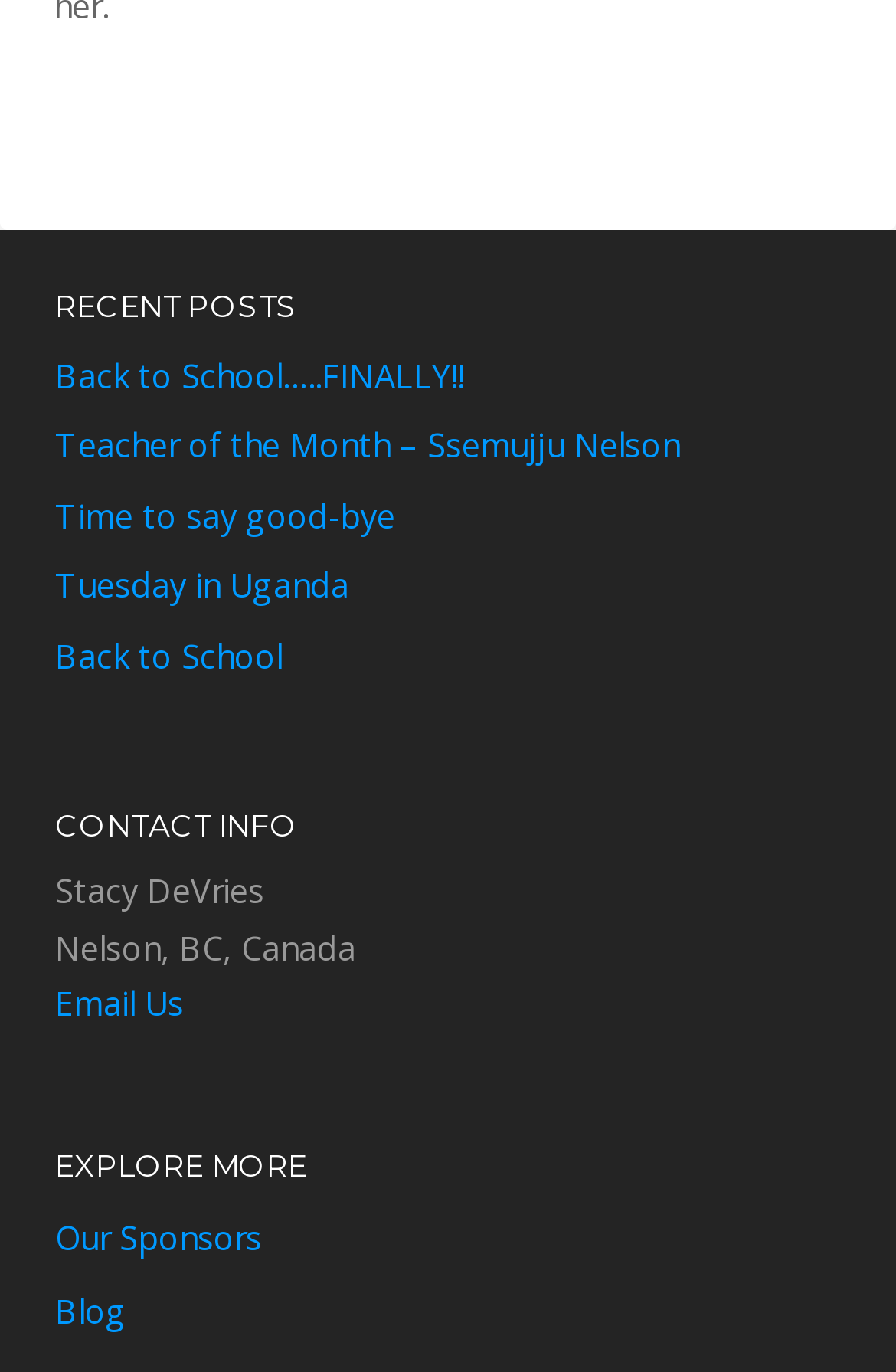How many links are under the 'EXPLORE MORE' section?
Answer the question with a single word or phrase derived from the image.

2